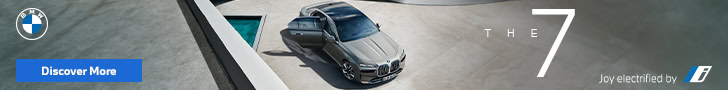Detail every visible element in the image extensively.

This promotional image showcases the luxurious BMW 7 Series, elegantly displayed with a sleek, modern design. The vehicle is prominently positioned next to a stylish pool, surrounded by a minimalist architectural setting that enhances its sophisticated appeal. The image emphasizes the flowing lines and polished surface of the car, reflecting light beautifully, while the tagline "Discover More" invites viewers to explore further. The BMW logo is visible in the corner, reinforcing the brand's identity. This visual exemplifies modern luxury and driving pleasure, capturing the essence of the BMW experience.